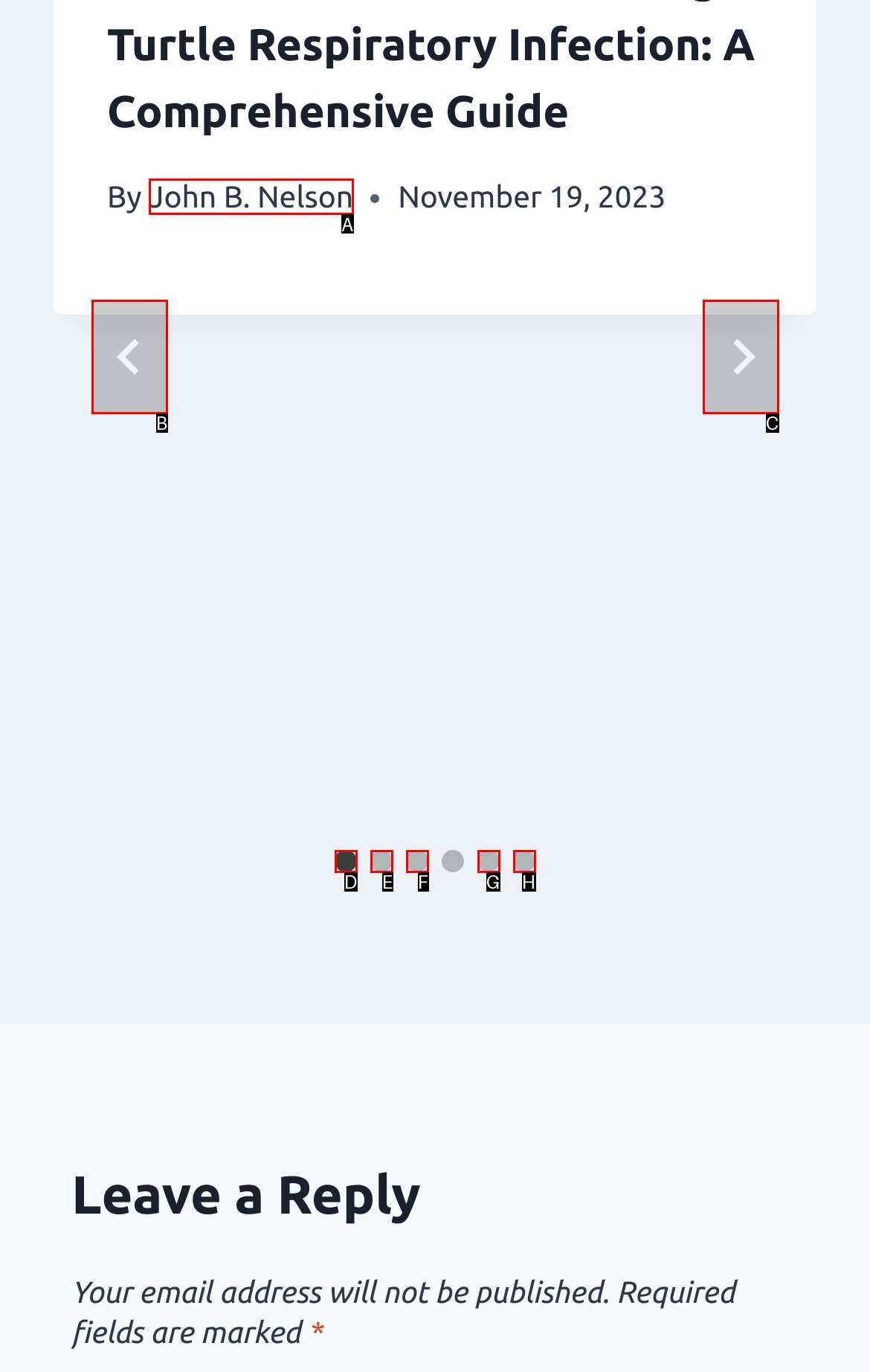Choose the option that matches the following description: aria-label="Go to last slide"
Reply with the letter of the selected option directly.

B